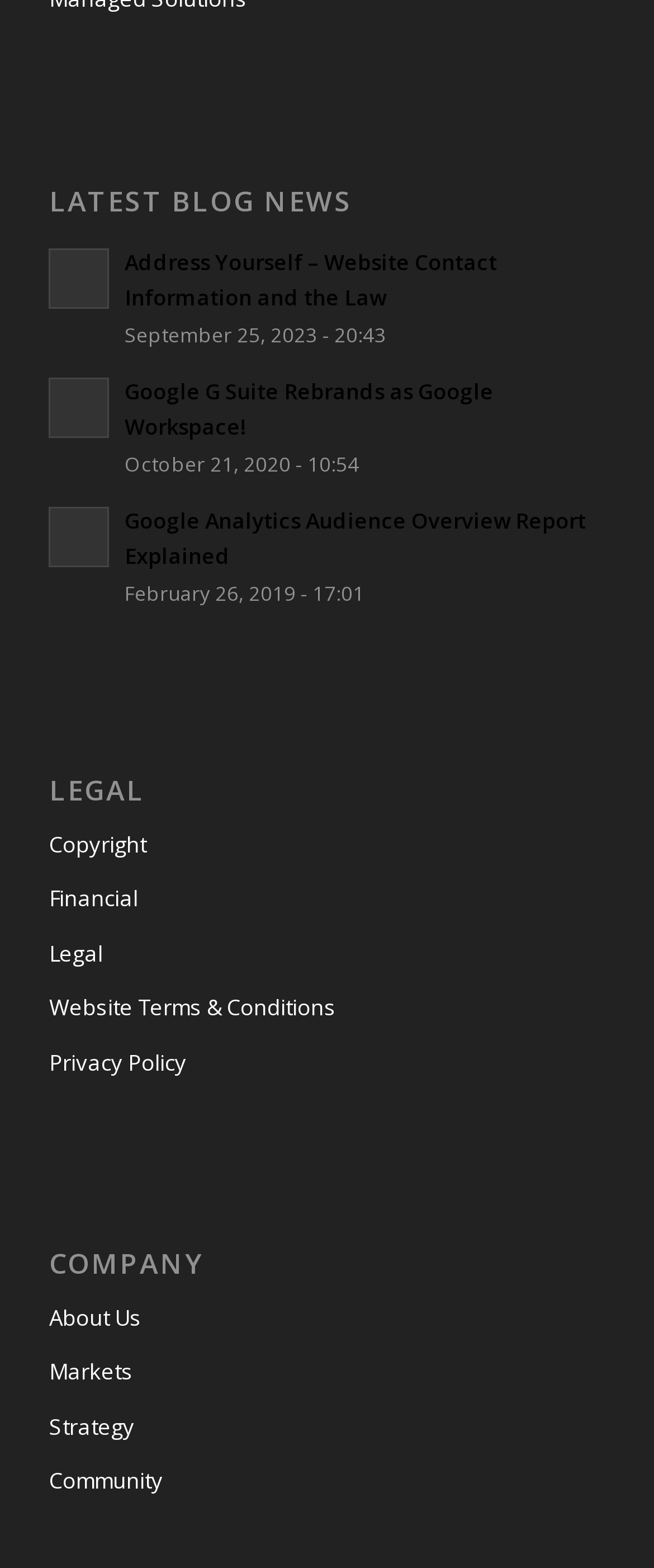Can you specify the bounding box coordinates for the region that should be clicked to fulfill this instruction: "Learn about Google Workspace".

[0.075, 0.236, 0.925, 0.308]